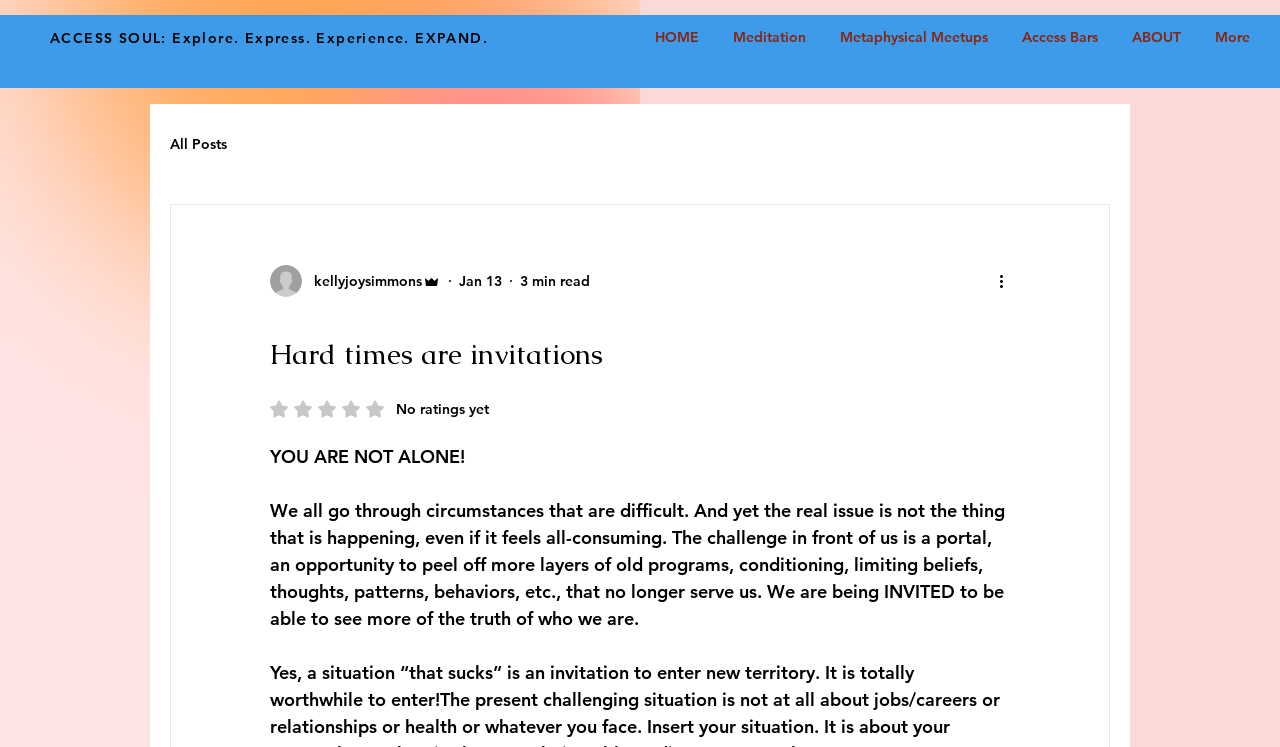What is the author's name?
Could you answer the question with a detailed and thorough explanation?

The author's name can be found below the writer's picture, where it says 'kellyjoysimmons'.